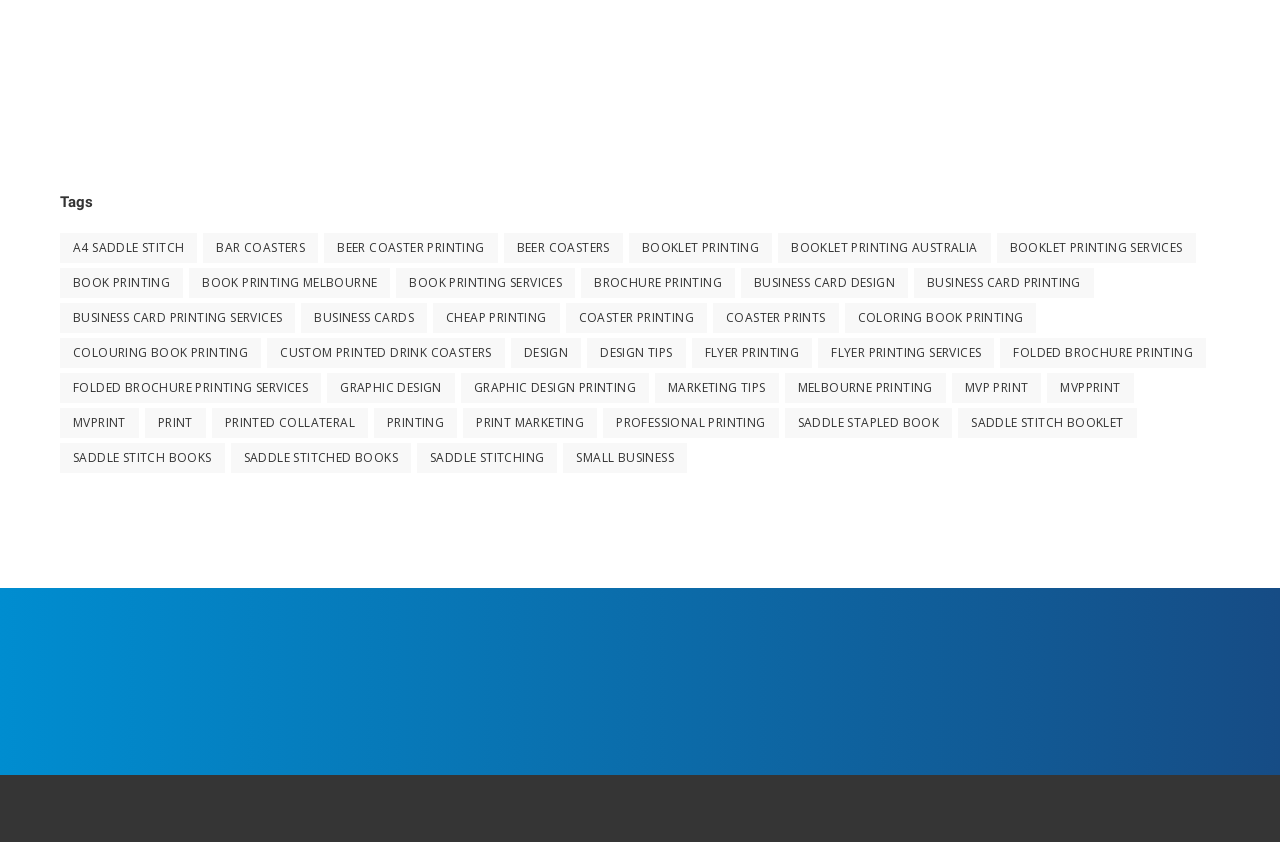Determine the bounding box for the UI element that matches this description: "print".

[0.113, 0.484, 0.161, 0.52]